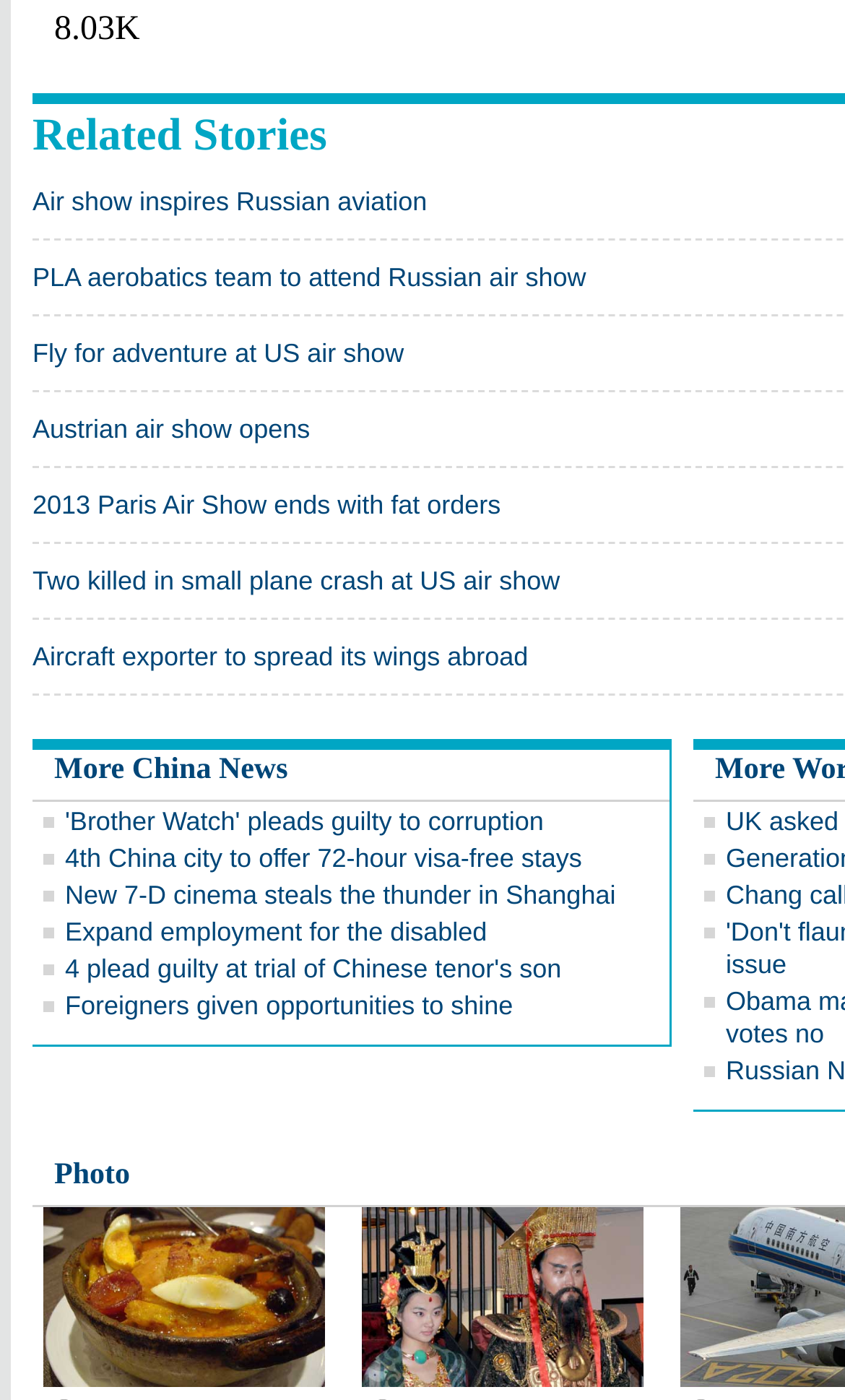Please locate the bounding box coordinates for the element that should be clicked to achieve the following instruction: "Open 'Photo'". Ensure the coordinates are given as four float numbers between 0 and 1, i.e., [left, top, right, bottom].

[0.064, 0.828, 0.154, 0.851]